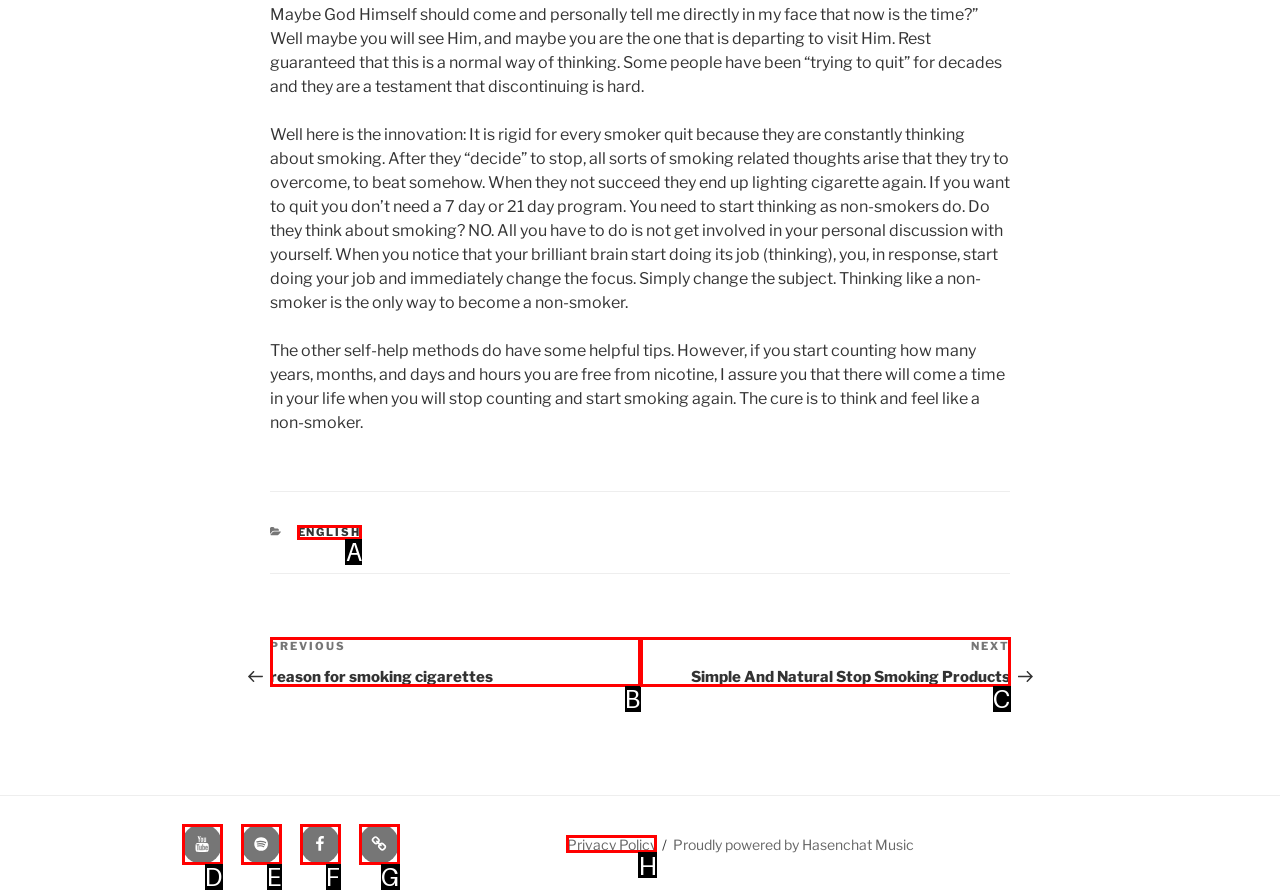Tell me which one HTML element best matches the description: Facebook Answer with the option's letter from the given choices directly.

F